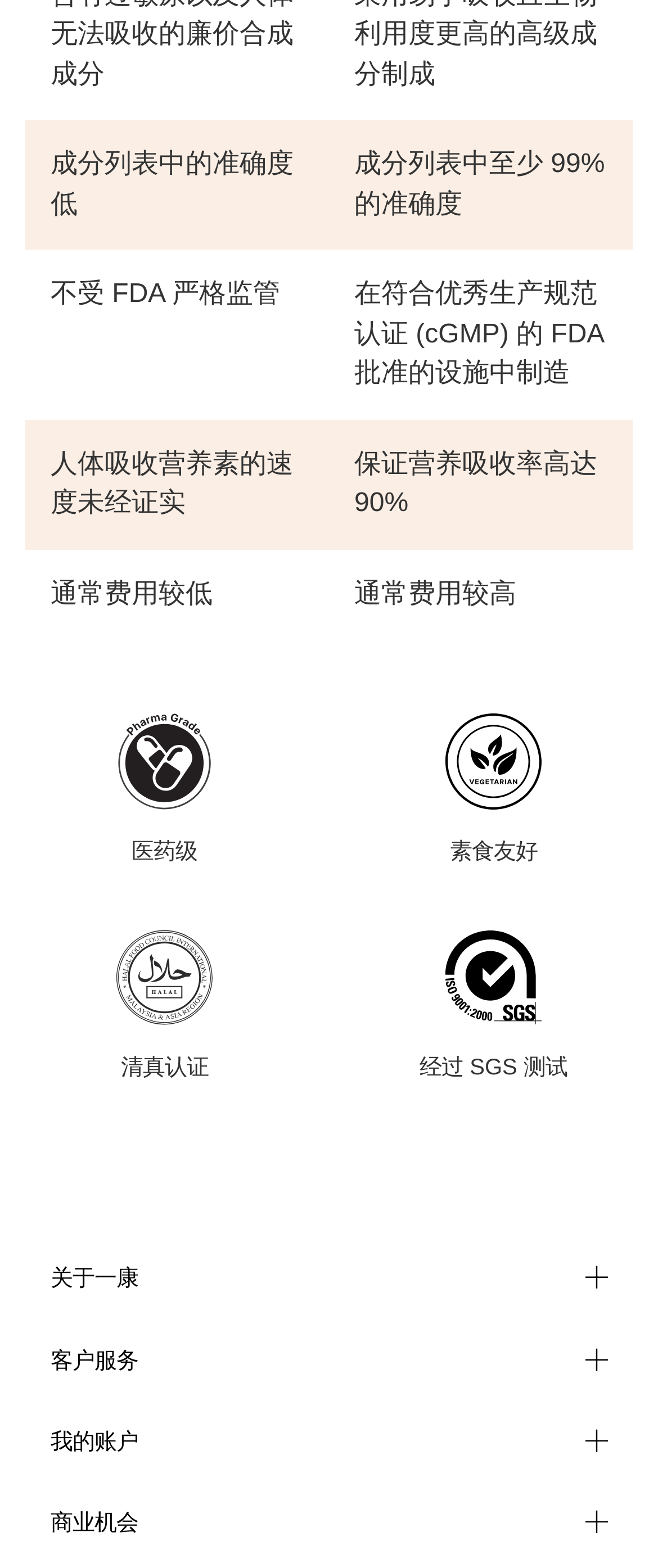Answer the question below using just one word or a short phrase: 
How many buttons are there in the bottom section?

4